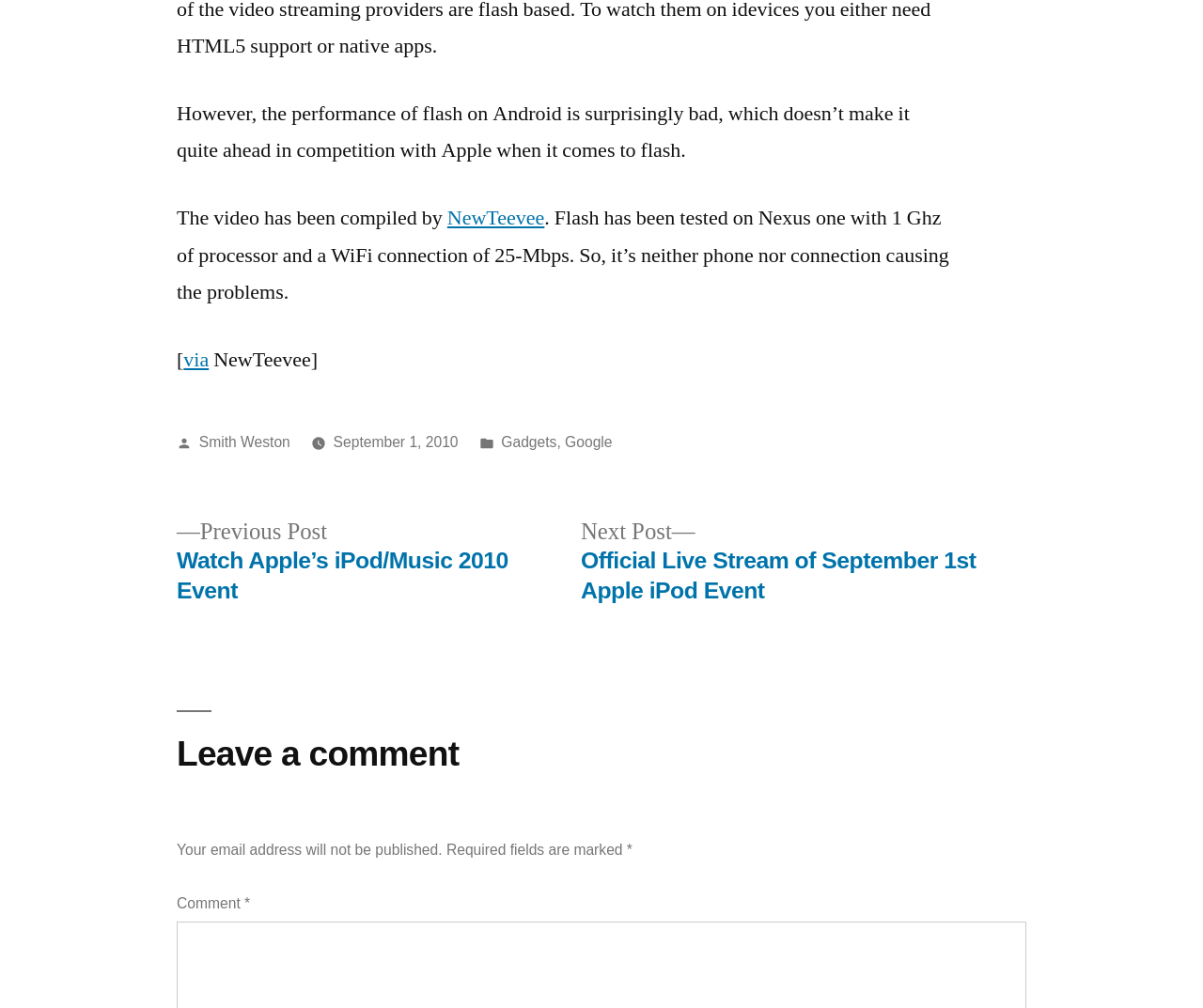Using the webpage screenshot, locate the HTML element that fits the following description and provide its bounding box: "September 1, 2010".

[0.277, 0.431, 0.381, 0.447]